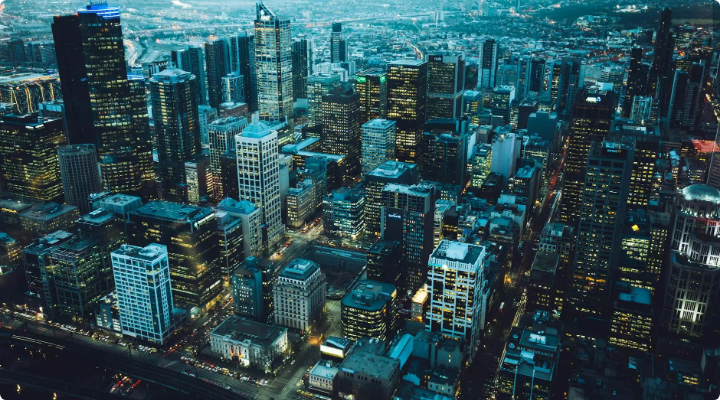Answer briefly with one word or phrase:
What is the focus of the image composition?

Contrast between buildings and streets